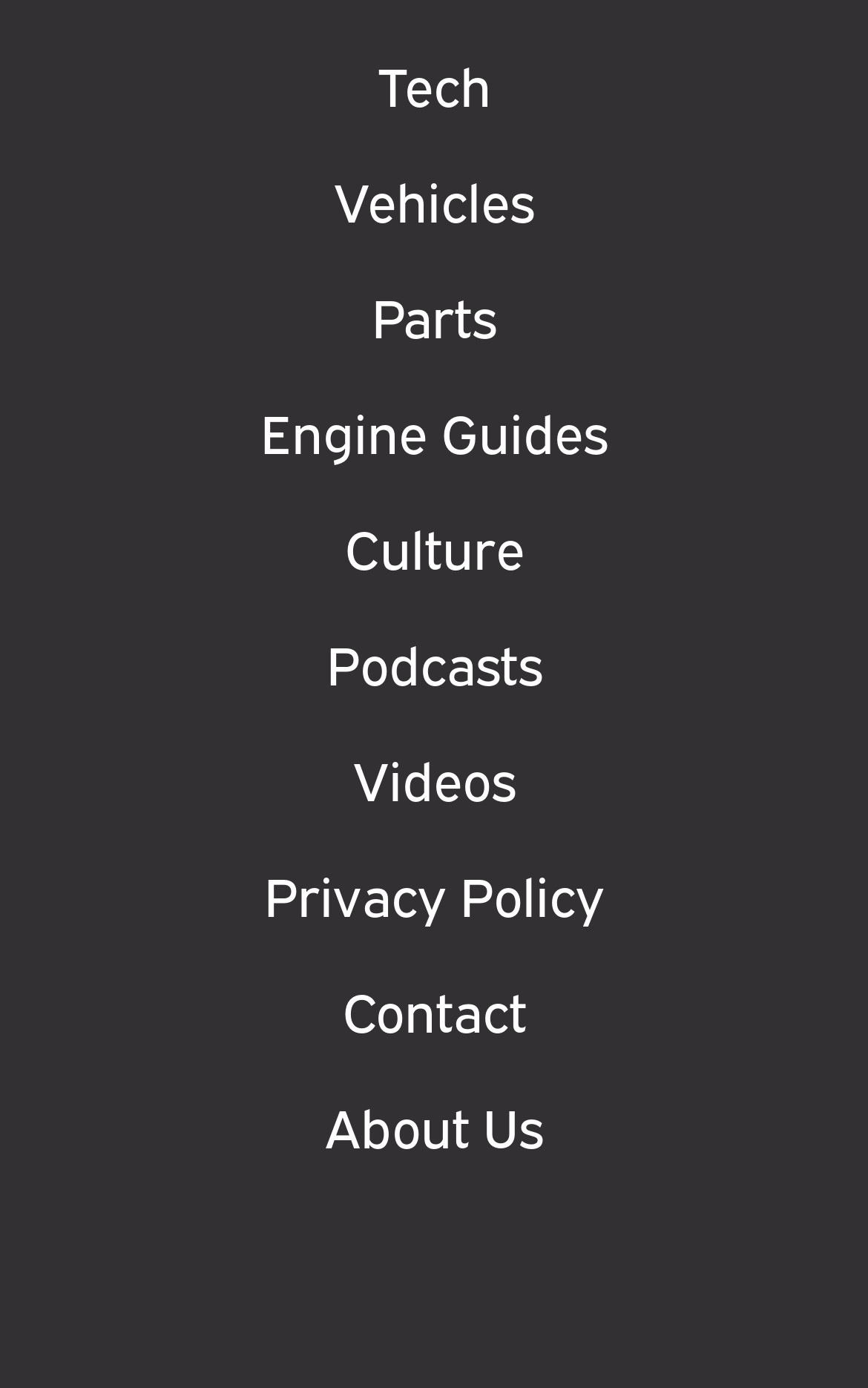Determine the bounding box coordinates of the target area to click to execute the following instruction: "check Privacy Policy."

[0.304, 0.617, 0.696, 0.674]